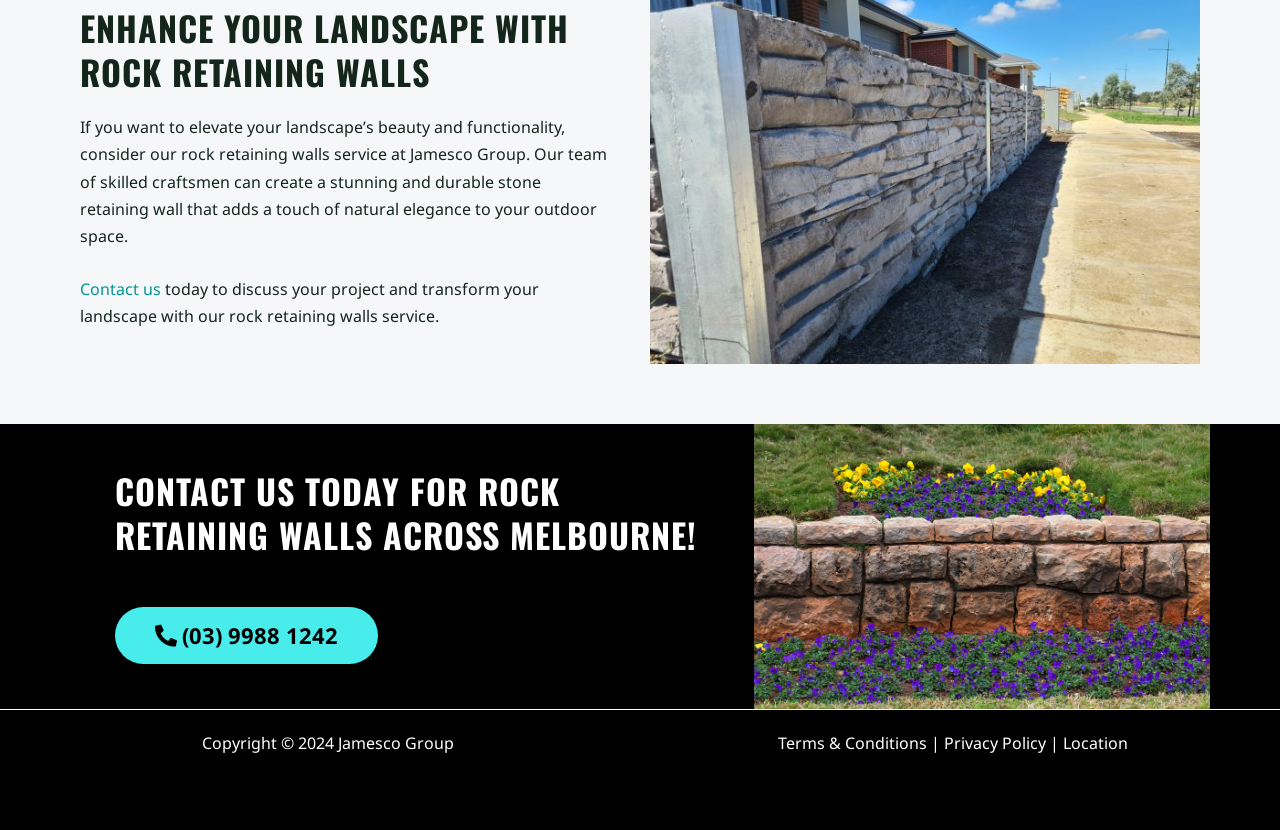Where is Jamesco Group located?
Respond with a short answer, either a single word or a phrase, based on the image.

Melbourne